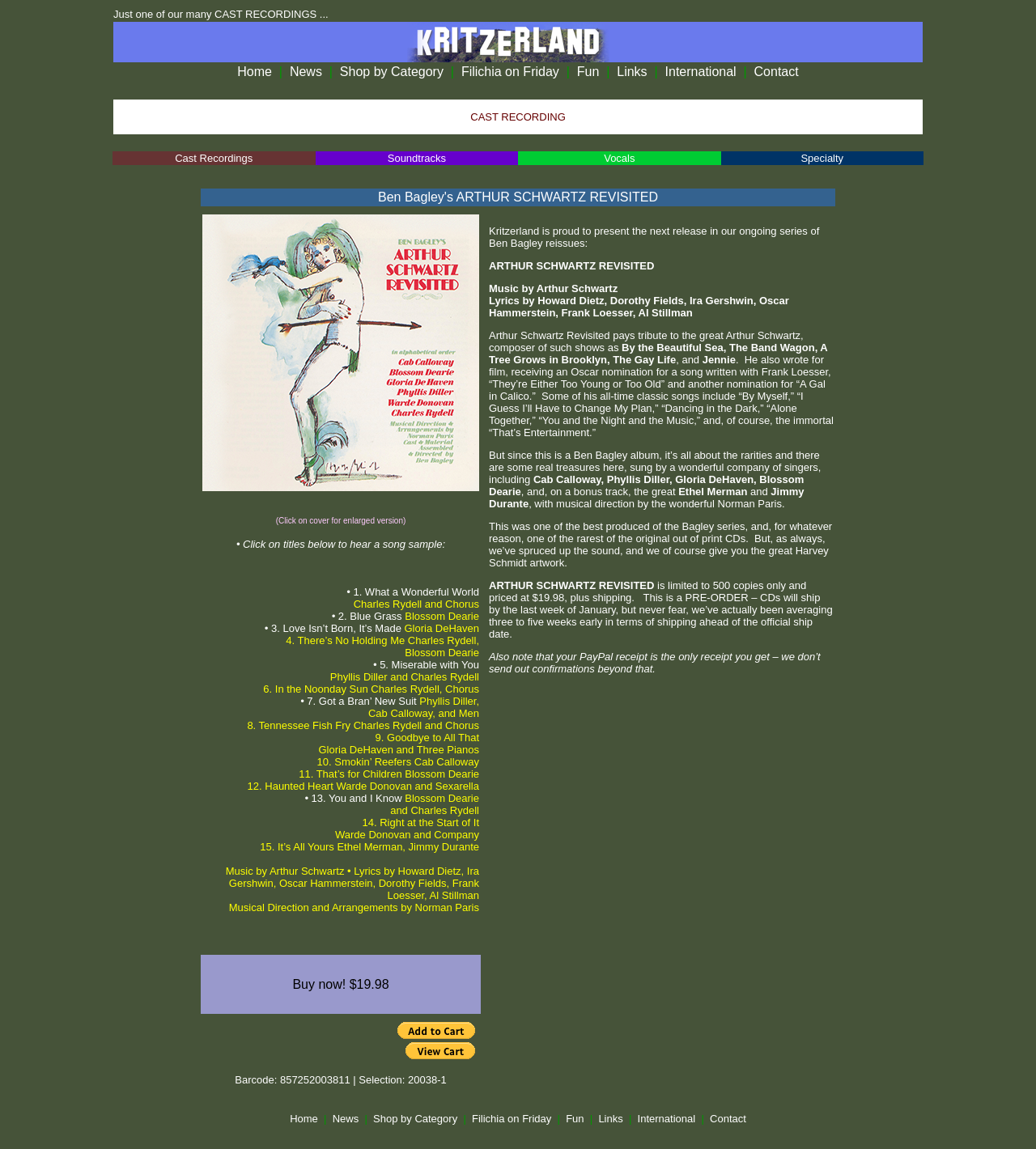How many copies of the album are available?
Can you give a detailed and elaborate answer to the question?

The webpage mentions that 'ARTHUR SCHWARTZ REVISITED is limited to 500 copies only and priced at $19.98, plus shipping.' Therefore, the answer is 500.